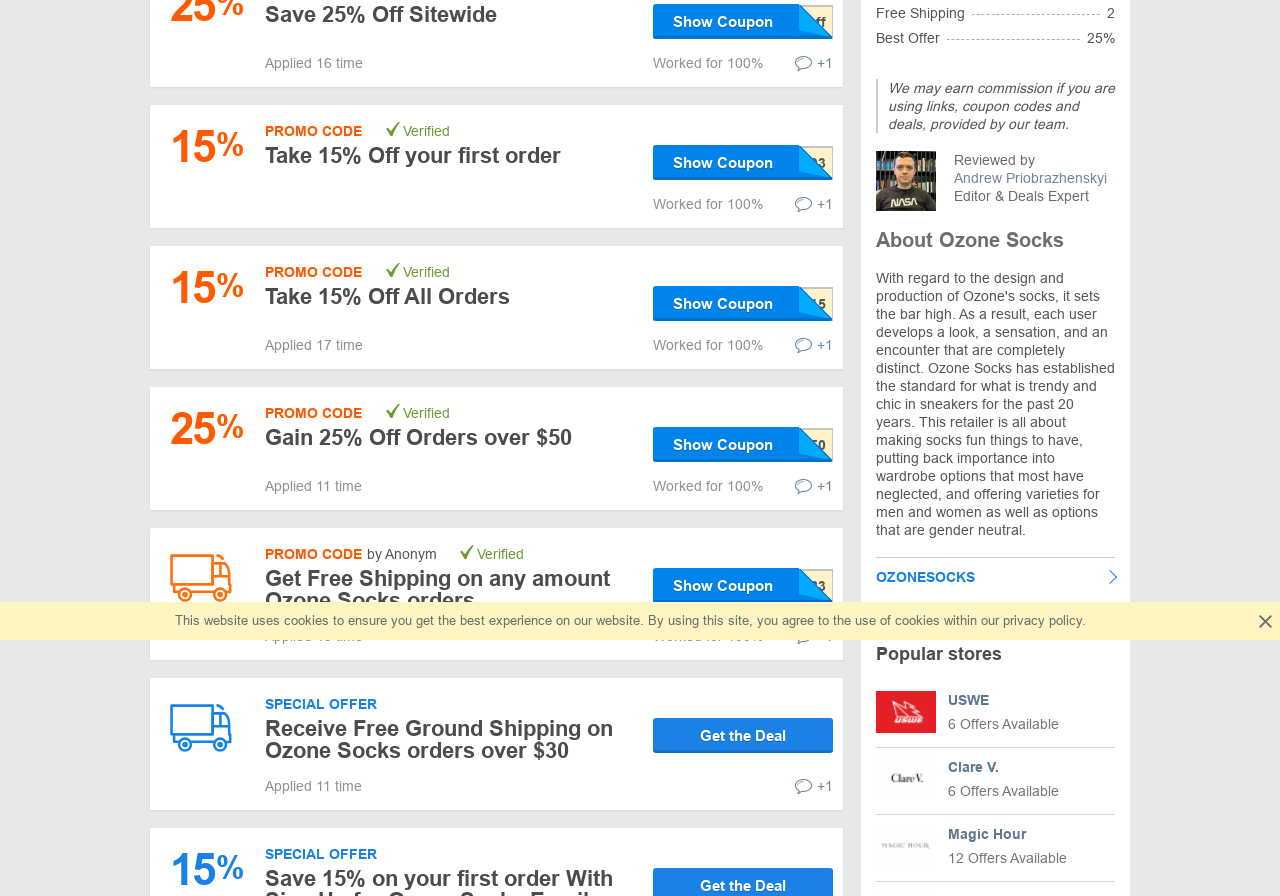From the webpage screenshot, identify the region described by Get the Deal. Provide the bounding box coordinates as (top-left x, top-left y, bottom-right x, bottom-right y), with each value being a floating point number between 0 and 1.

[0.51, 0.801, 0.651, 0.84]